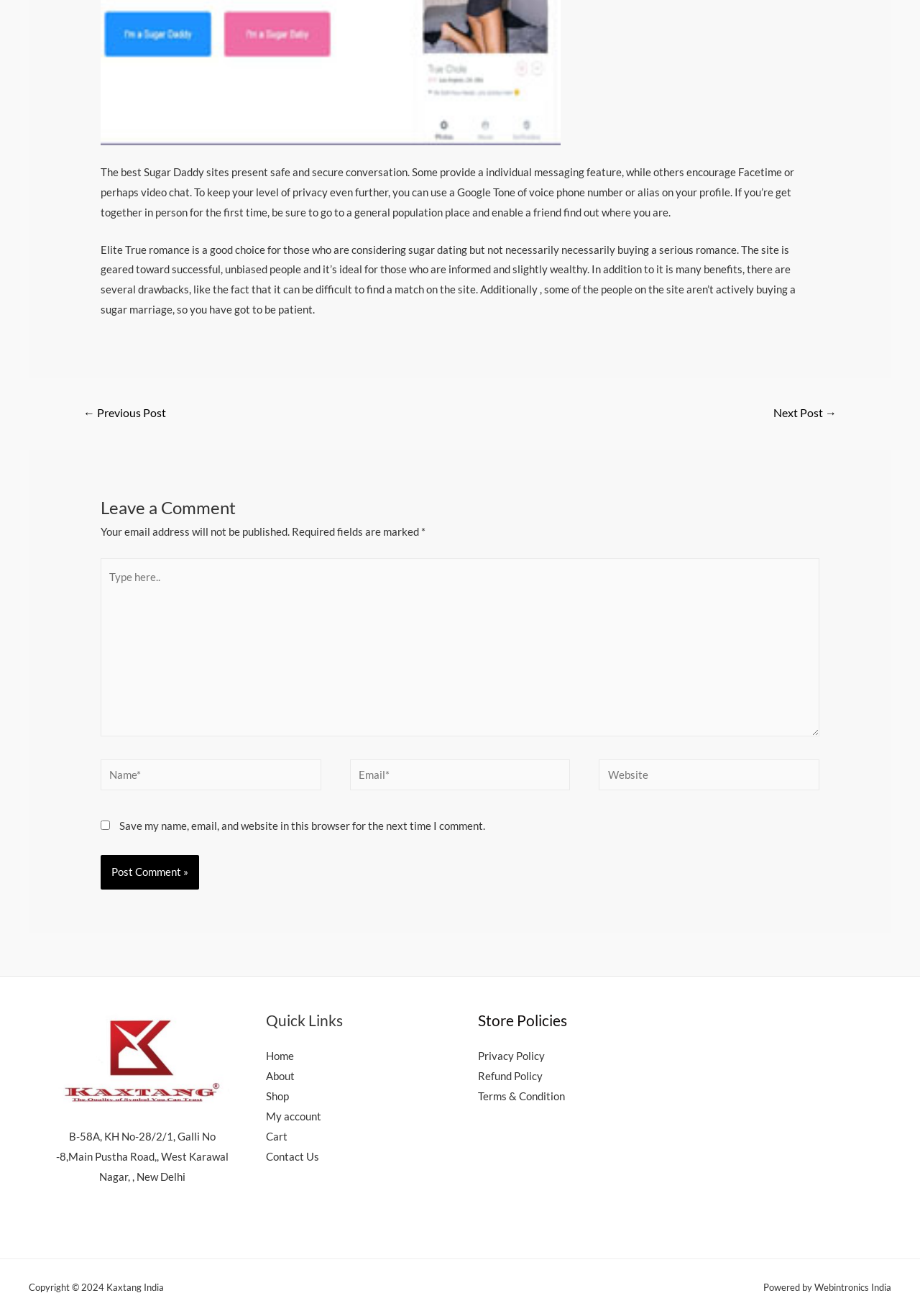What is the recommended meeting spot for the first time?
Please give a detailed and thorough answer to the question, covering all relevant points.

According to the text content, it is recommended to meet in a public place for the first time, and to also let a friend know where you are. This suggests that safety is a concern, and meeting in a public place is a way to ensure safety.